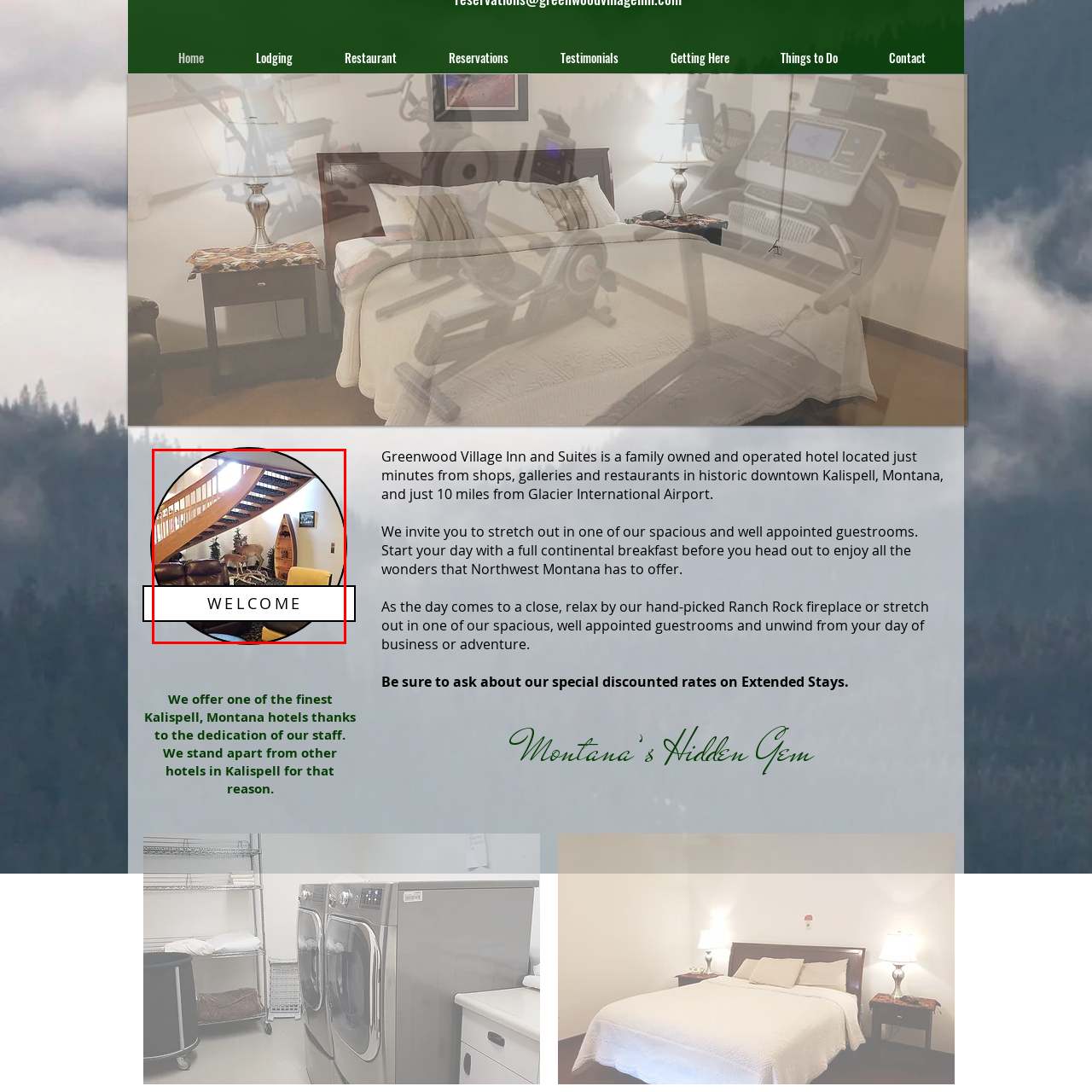How many deer sculptures are in the image? Examine the image inside the red bounding box and answer concisely with one word or a short phrase.

two